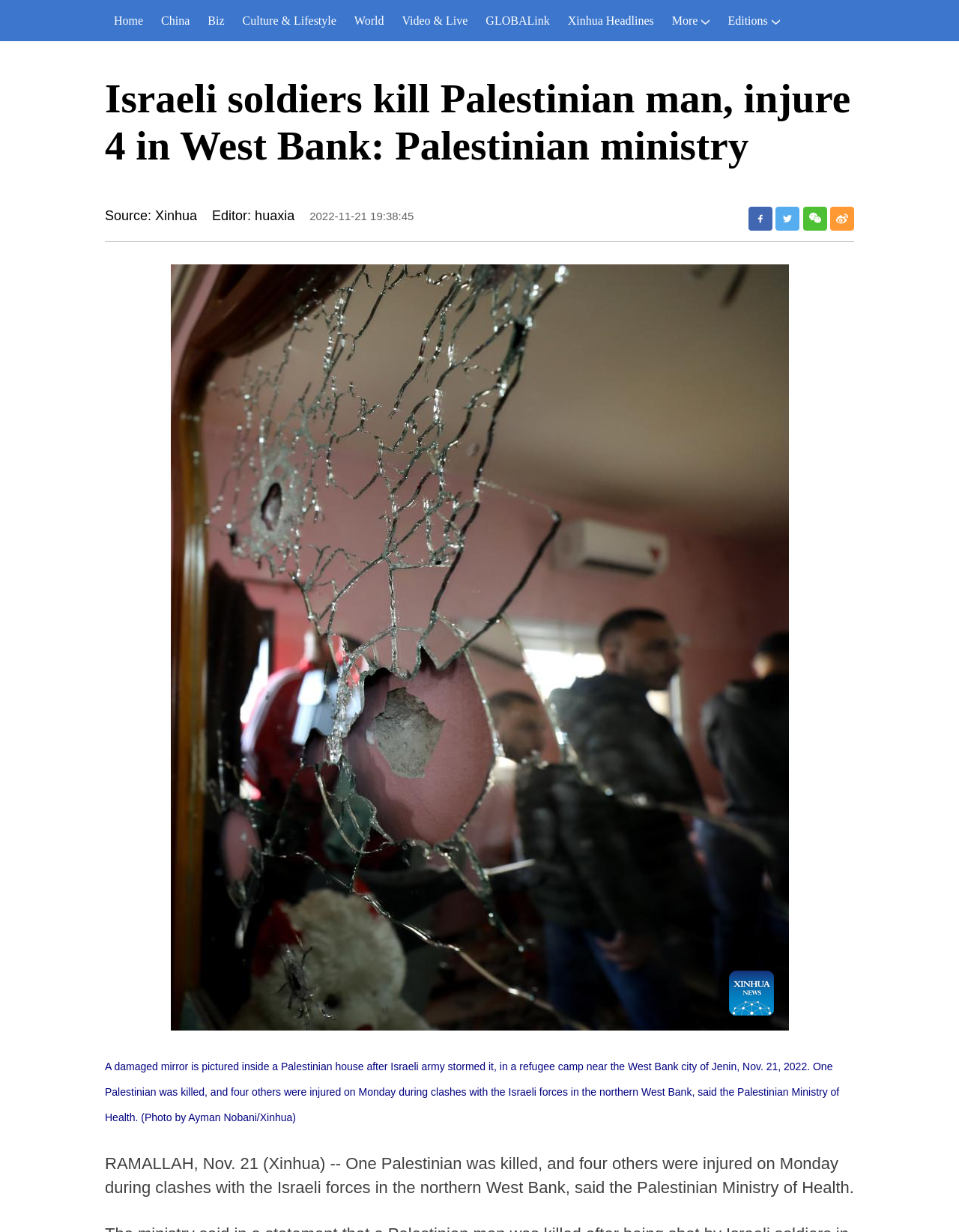Pinpoint the bounding box coordinates for the area that should be clicked to perform the following instruction: "read Xinhua headlines".

[0.583, 0.0, 0.691, 0.033]